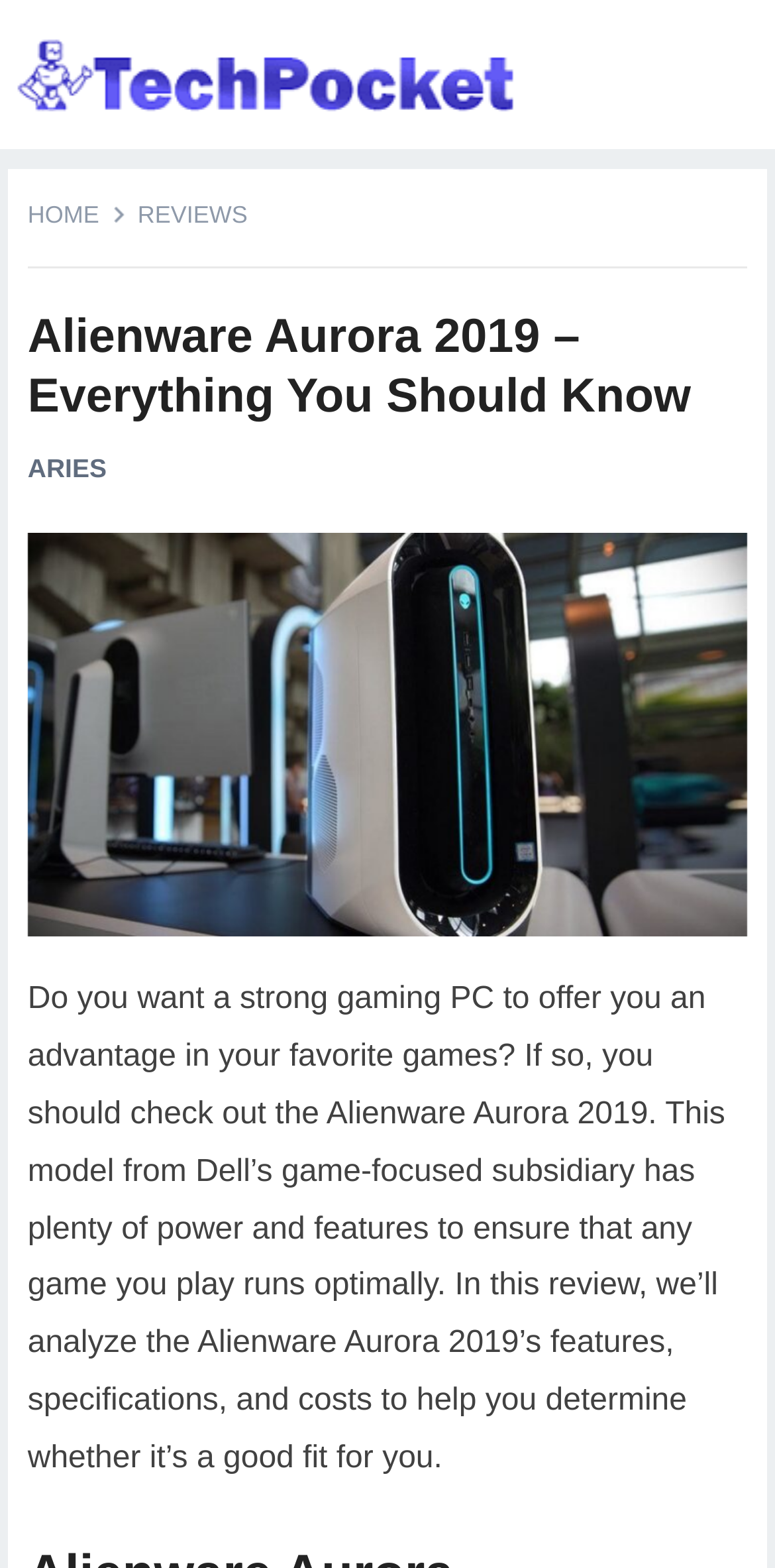Who manufactures the Alienware Aurora 2019?
Please provide a comprehensive answer based on the details in the screenshot.

The webpage mentions that Alienware is a game-focused subsidiary of Dell, implying that Dell is the manufacturer of the Alienware Aurora 2019.